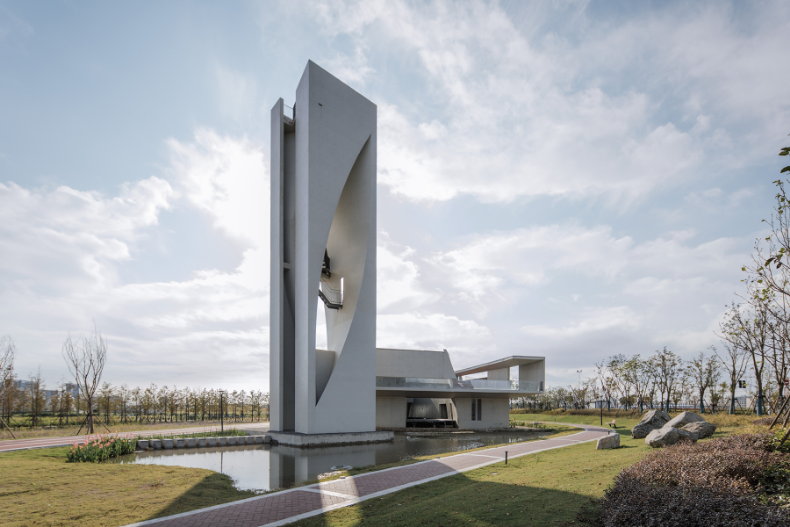Explain the content of the image in detail.

This image showcases a striking architectural design set against a picturesque landscape. The structure features a bold, modern aesthetic with a tall, white tower displaying a distinctive cutout, which creatively interacts with natural light, casting interesting shadows. In the foreground, a serene water feature mirrors the building, enhancing its visual appeal. To the right, the landscape is dotted with manicured lawns, sparse trees, and large boulders, providing a harmonious blend of nature and design.

The image is part of the "南汇新城星空之境海绵公园" (Nanhui New Town Starry Sky Sponge Park) project, designed by Shanghai Zhongsen Architecture and Engineering Design Consulting Co., Ltd. This masterpiece was completed in September 2020, encompassing an area of 850 square meters. The caption notes: "湿地水池景观与建筑 ©陈旸," attributing the image to the photographer, Chen Yang. The overall presentation eloquently captures the intersection of contemporary architecture with the natural environment, inviting viewers to appreciate both the design and its setting.